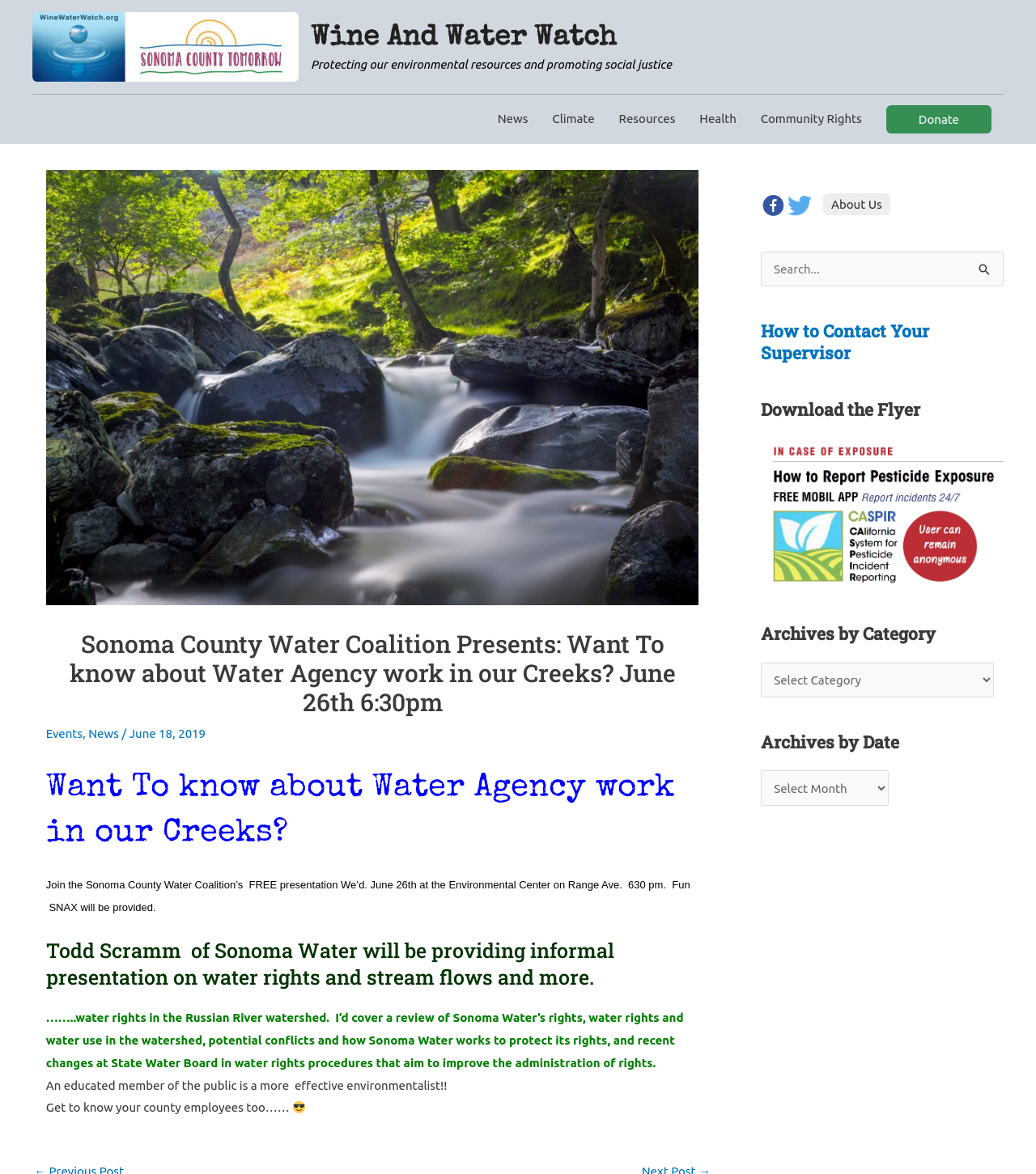Please locate the bounding box coordinates of the element that should be clicked to complete the given instruction: "Select an archive category".

[0.734, 0.564, 0.959, 0.594]